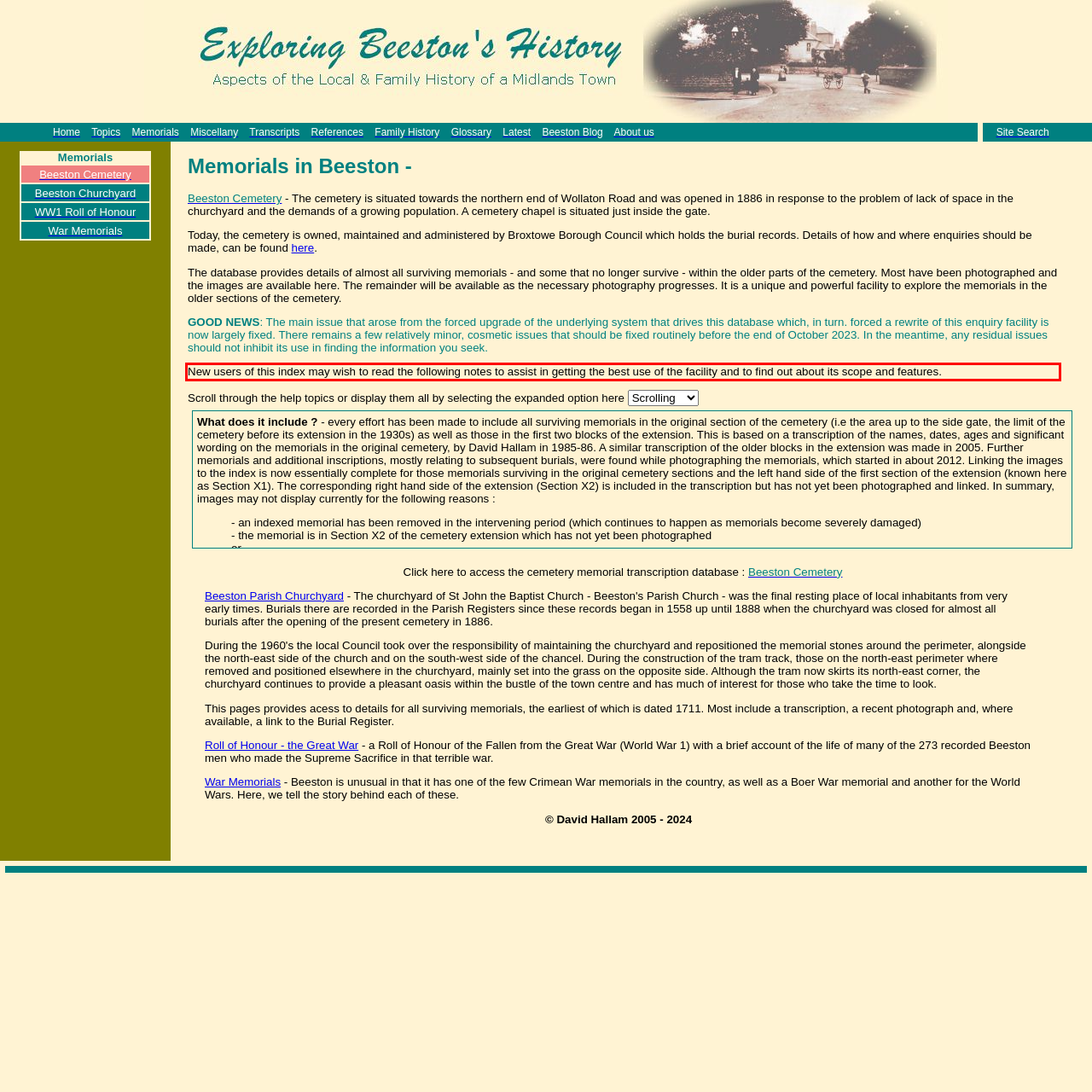You are given a screenshot of a webpage with a UI element highlighted by a red bounding box. Please perform OCR on the text content within this red bounding box.

New users of this index may wish to read the following notes to assist in getting the best use of the facility and to find out about its scope and features.